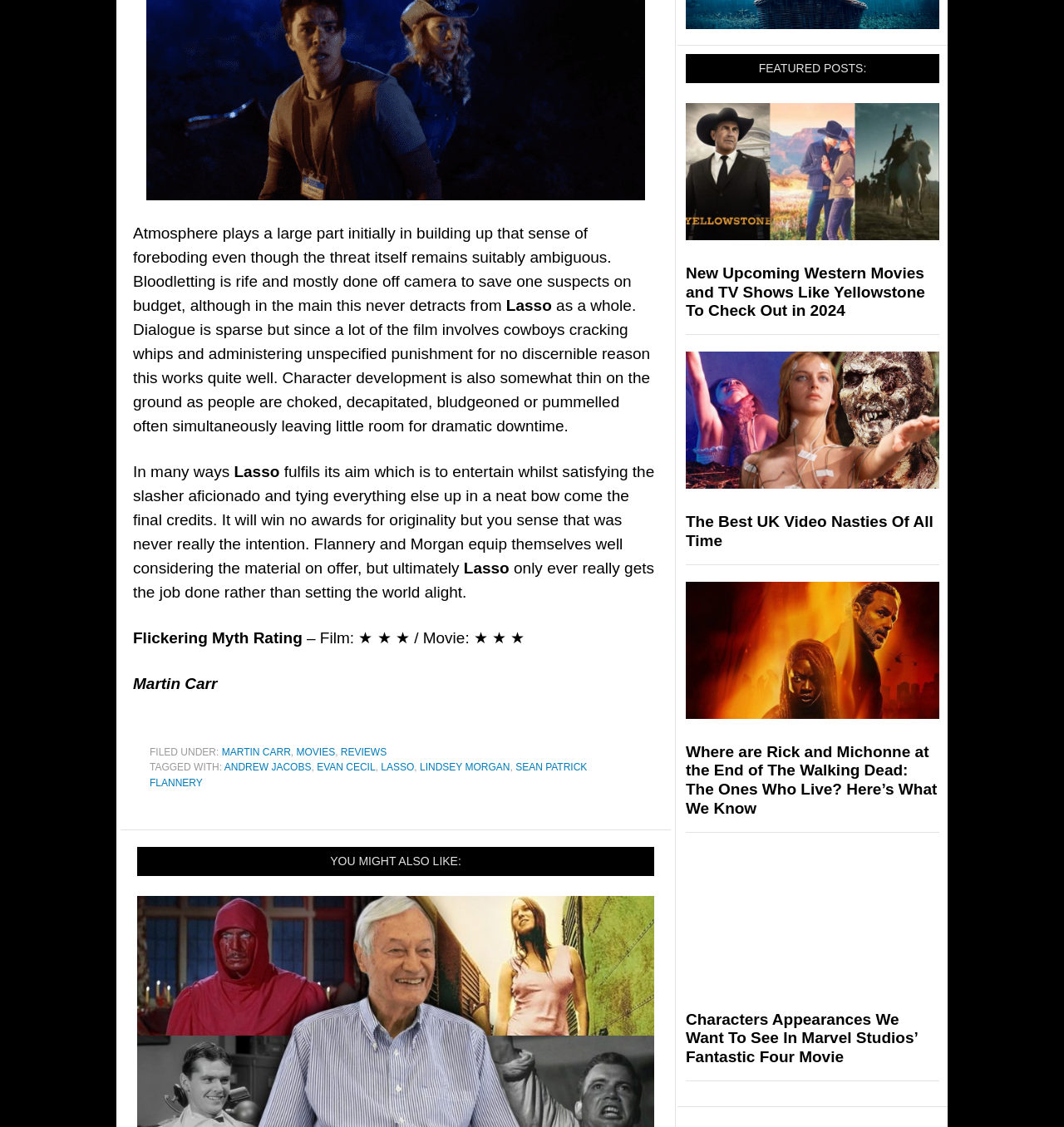What is the category of the article?
Please provide an in-depth and detailed response to the question.

The category of the article is MOVIES, as indicated by the link 'MOVIES' in the footer section of the webpage.